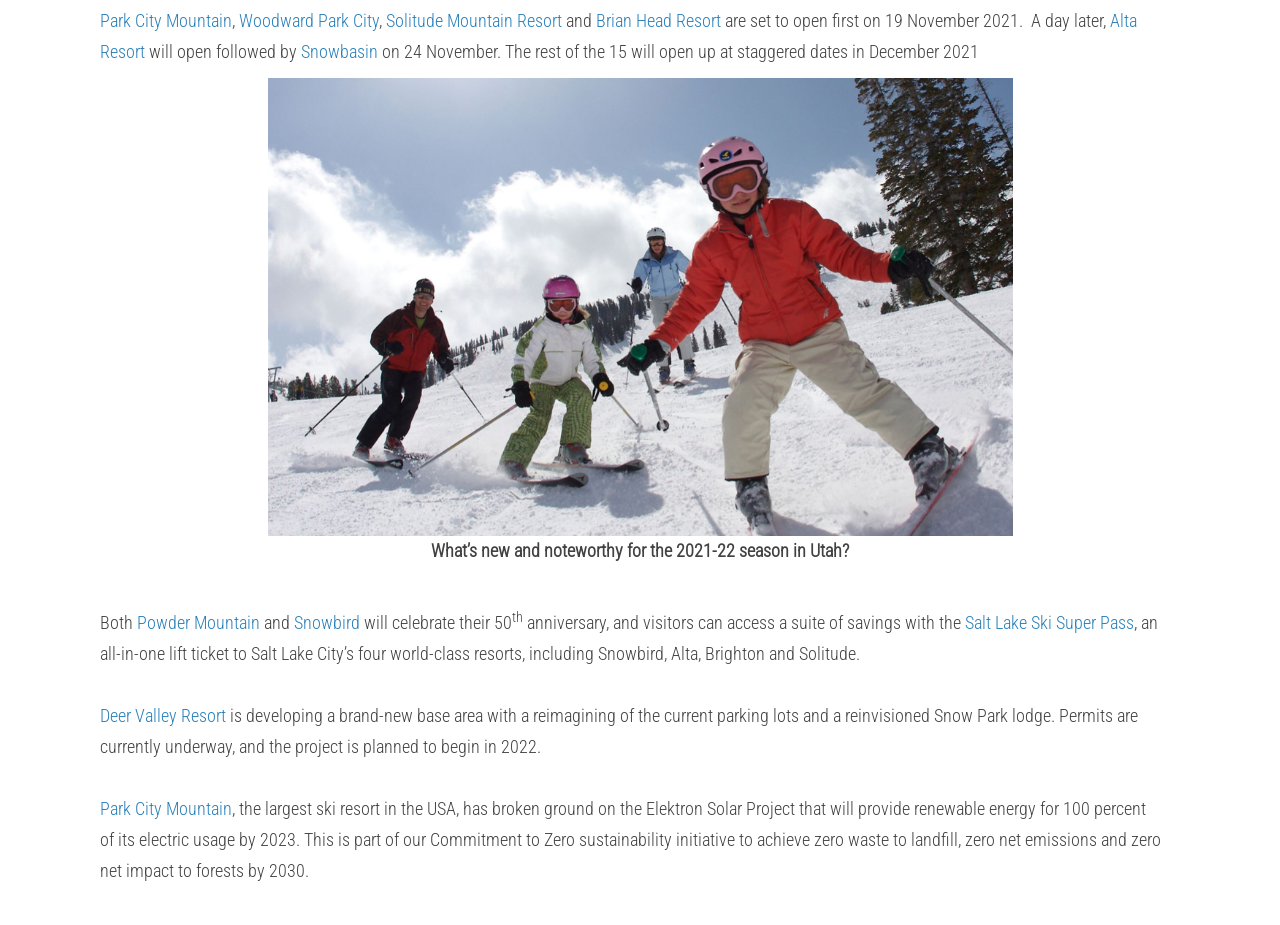Identify the bounding box of the UI element that matches this description: "Deer Valley Resort".

[0.078, 0.762, 0.177, 0.785]